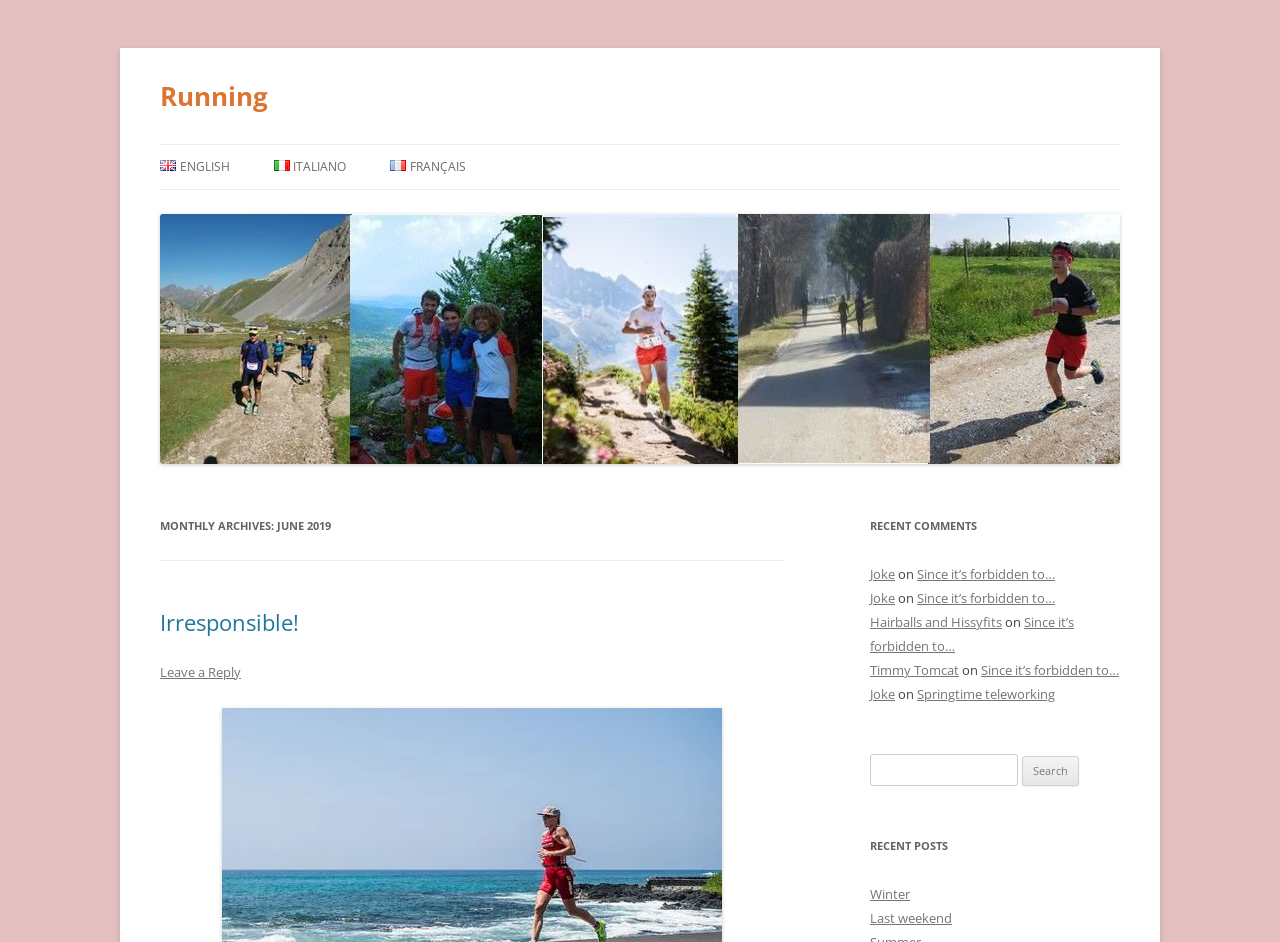What is the language of the webpage?
Please provide a single word or phrase based on the screenshot.

English